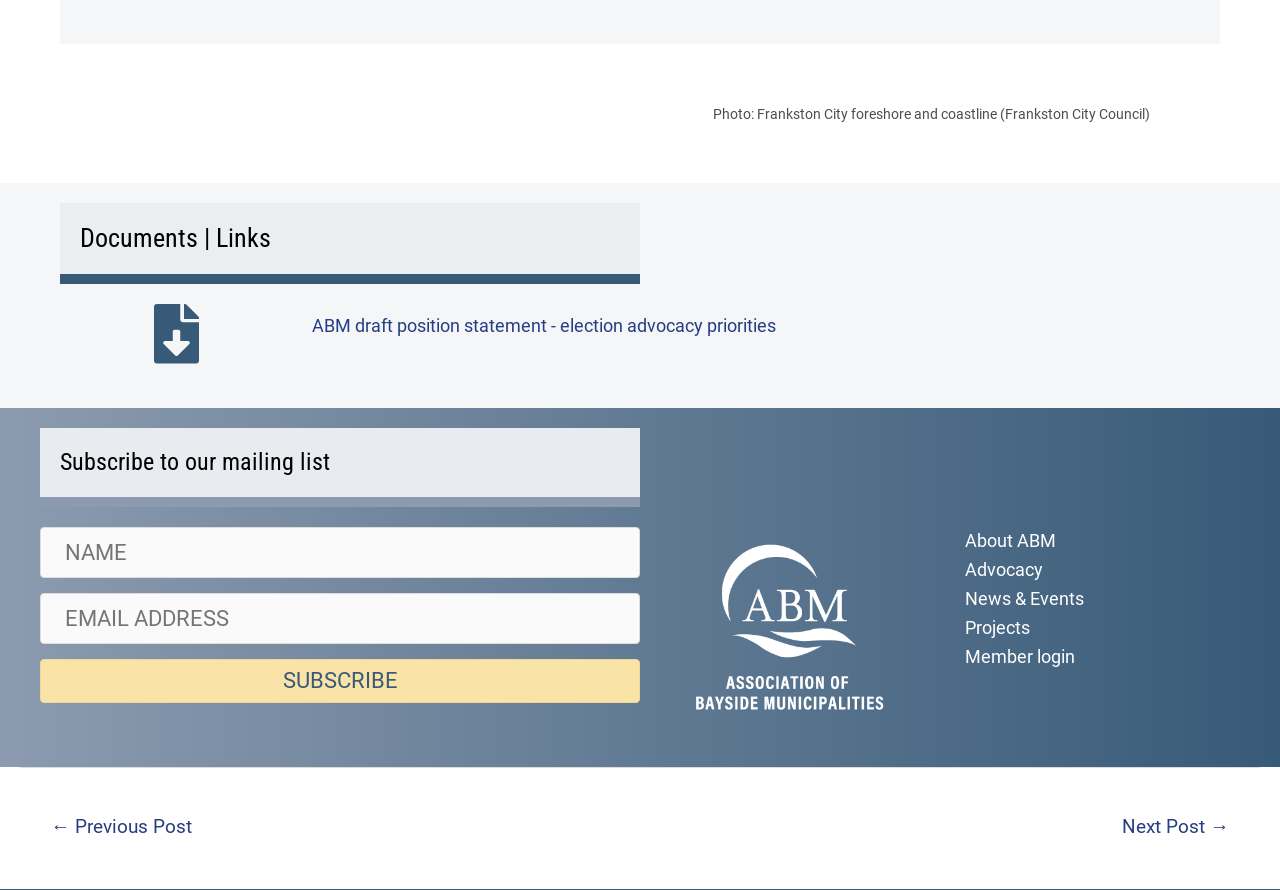Please determine the bounding box coordinates for the UI element described here. Use the format (top-left x, top-left y, bottom-right x, bottom-right y) with values bounded between 0 and 1: Health

None